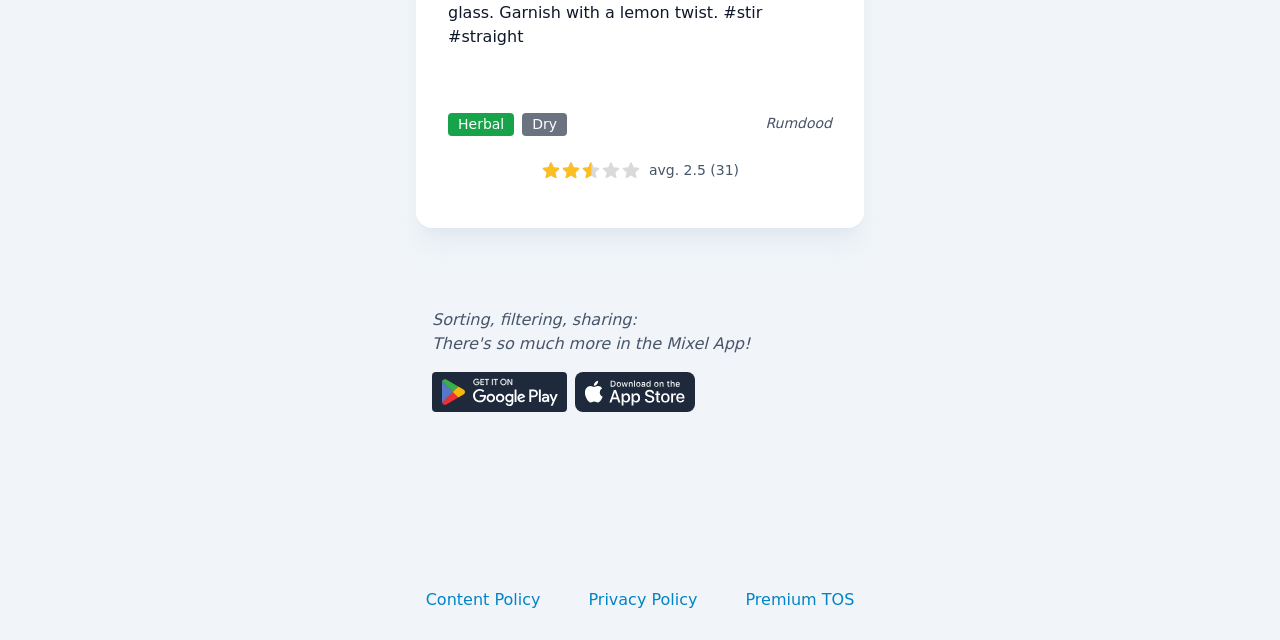Find the bounding box coordinates for the HTML element described in this sentence: "aria-label="Download on the App Store"". Provide the coordinates as four float numbers between 0 and 1, in the format [left, top, right, bottom].

[0.449, 0.58, 0.543, 0.643]